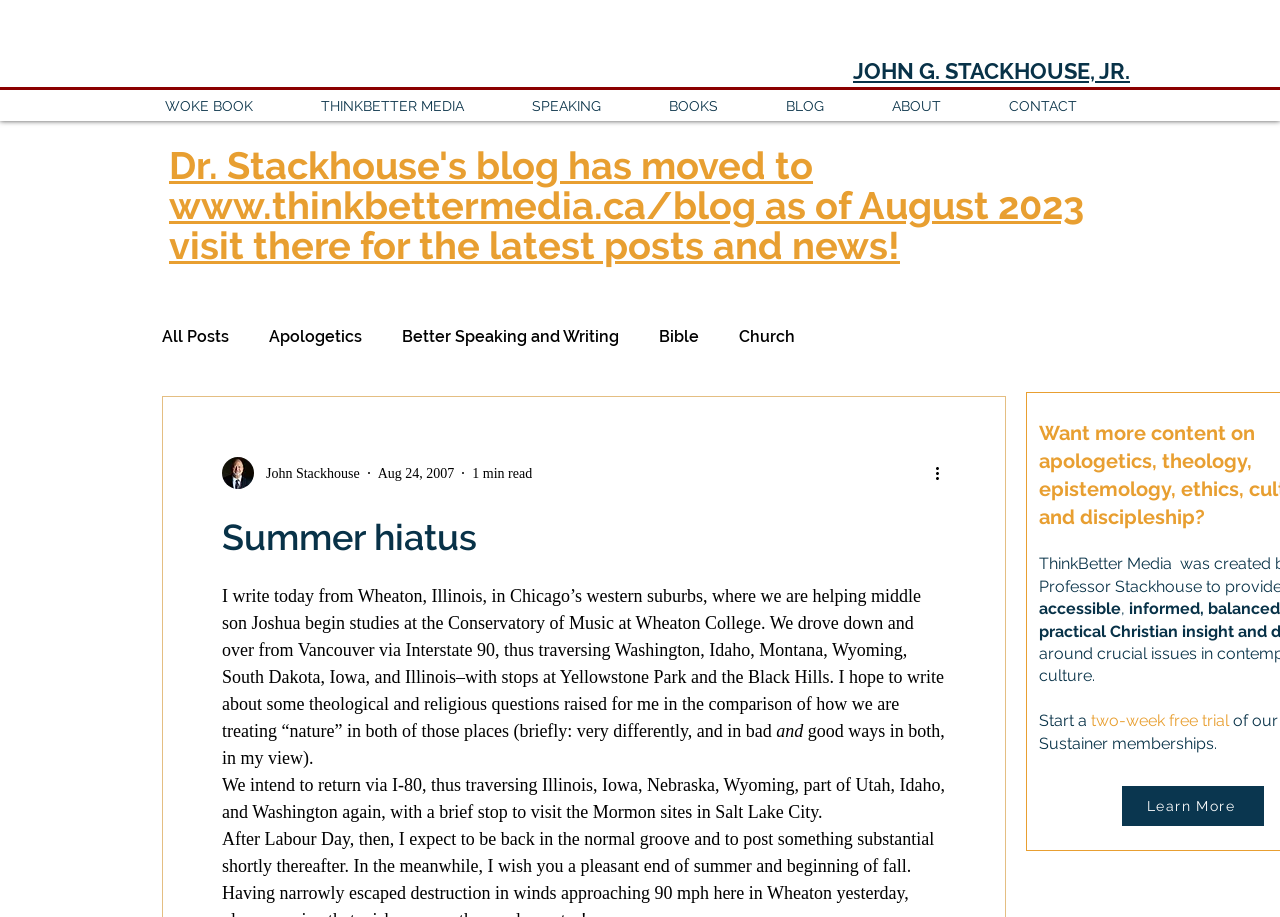Find the bounding box coordinates of the element's region that should be clicked in order to follow the given instruction: "Visit the 'BLOG' page". The coordinates should consist of four float numbers between 0 and 1, i.e., [left, top, right, bottom].

[0.602, 0.1, 0.685, 0.132]